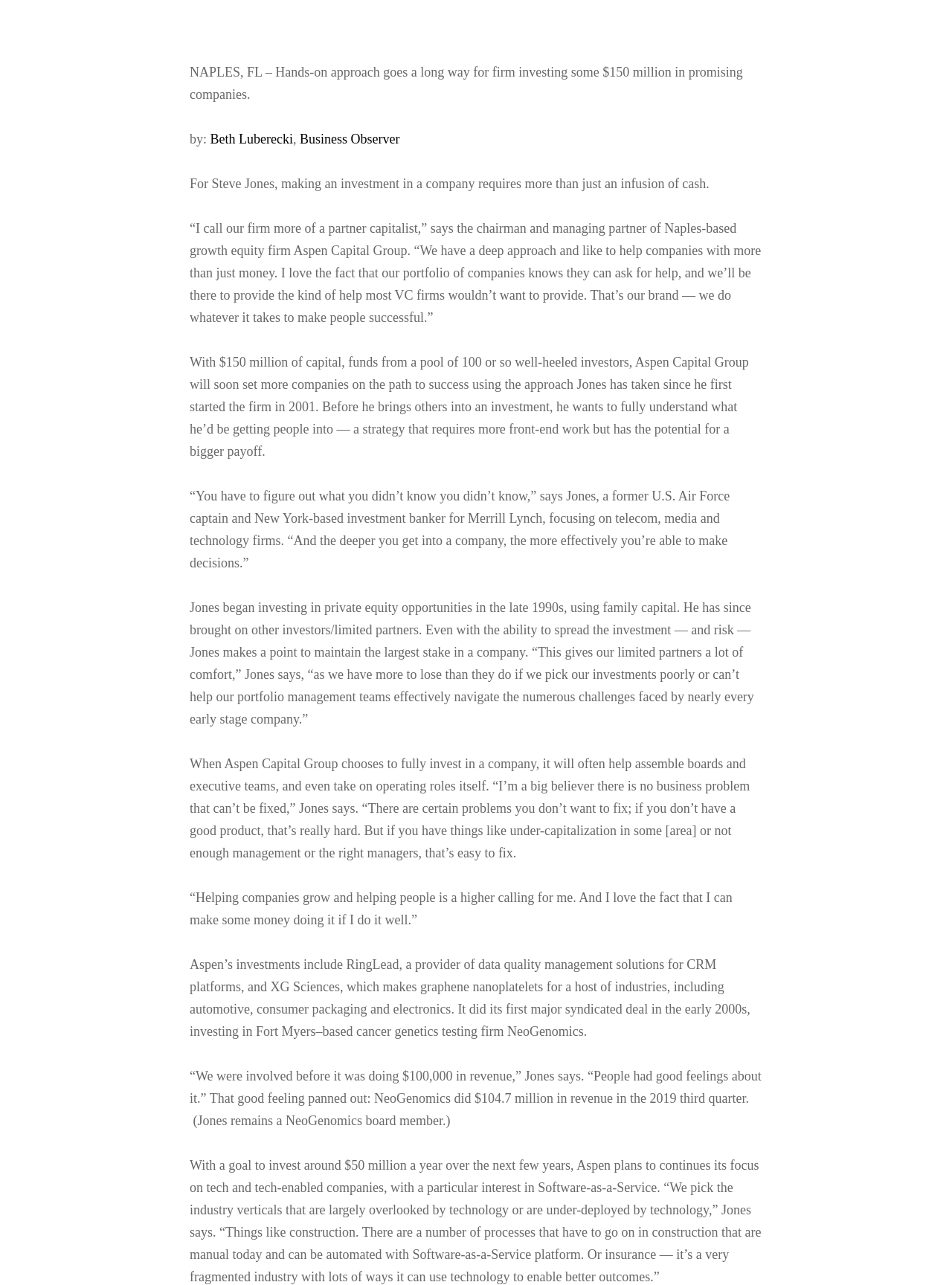Given the element description: "Business Observer", predict the bounding box coordinates of the UI element it refers to, using four float numbers between 0 and 1, i.e., [left, top, right, bottom].

[0.315, 0.102, 0.42, 0.114]